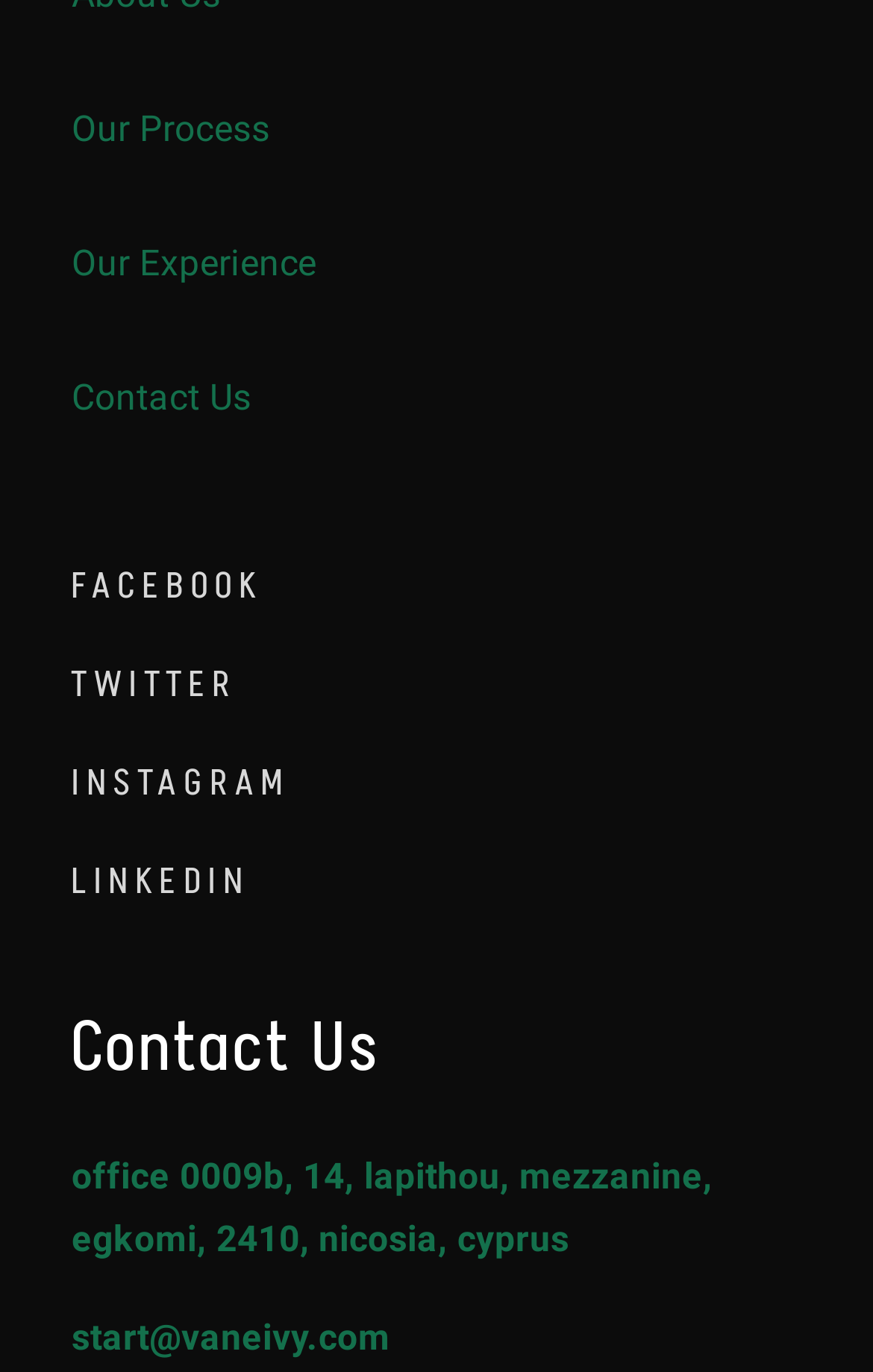Using the details from the image, please elaborate on the following question: What is the email address to contact the company?

I found the email address by looking at the link element with the text 'start@vaneivy.com', which is likely the contact email address of the company.